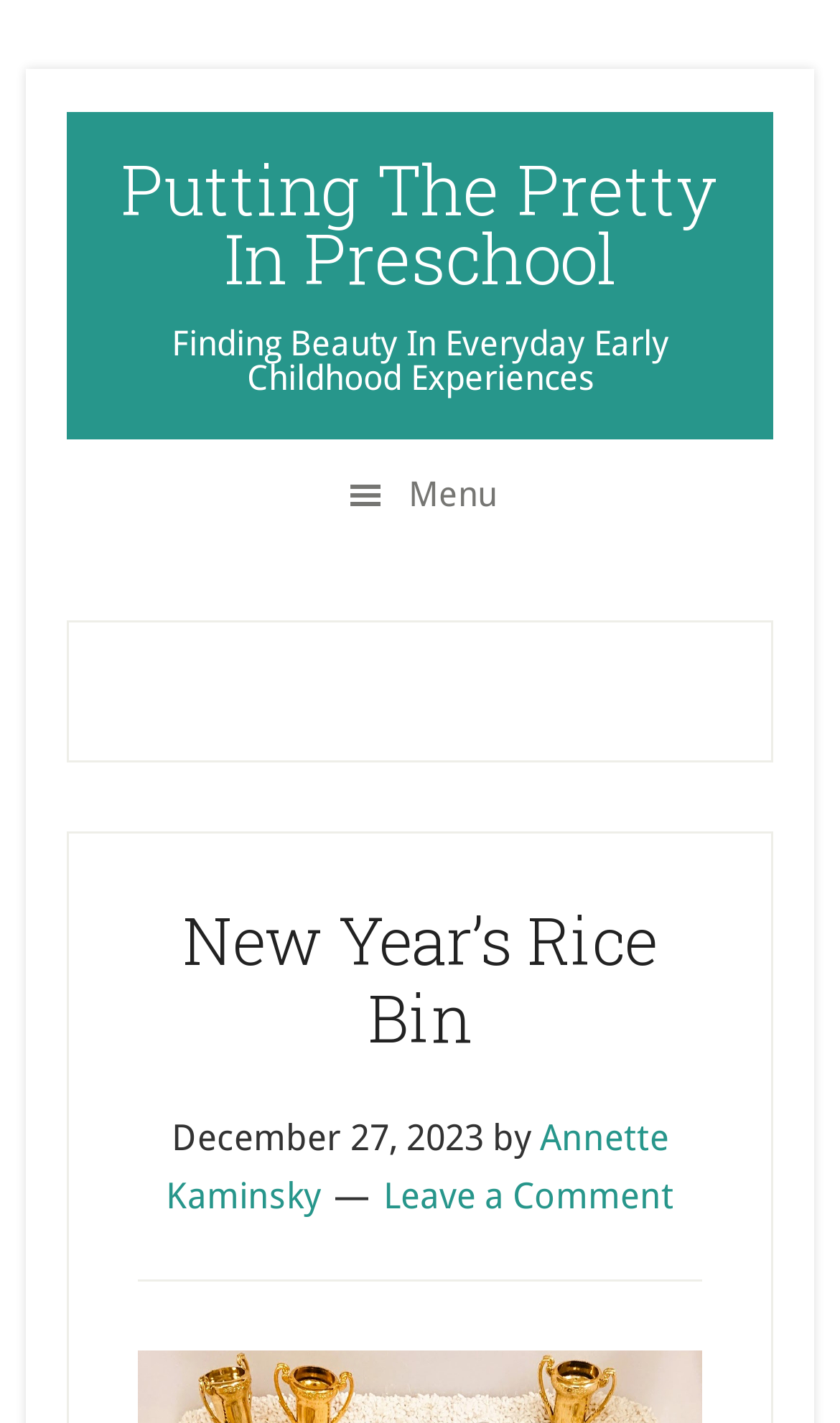What is the purpose of the button at the top right corner?
Provide a detailed answer to the question using information from the image.

The button at the top right corner has an icon '' which is commonly used to represent a menu. Therefore, the purpose of this button is likely to open or expand a menu, allowing users to access more options or features on the webpage.